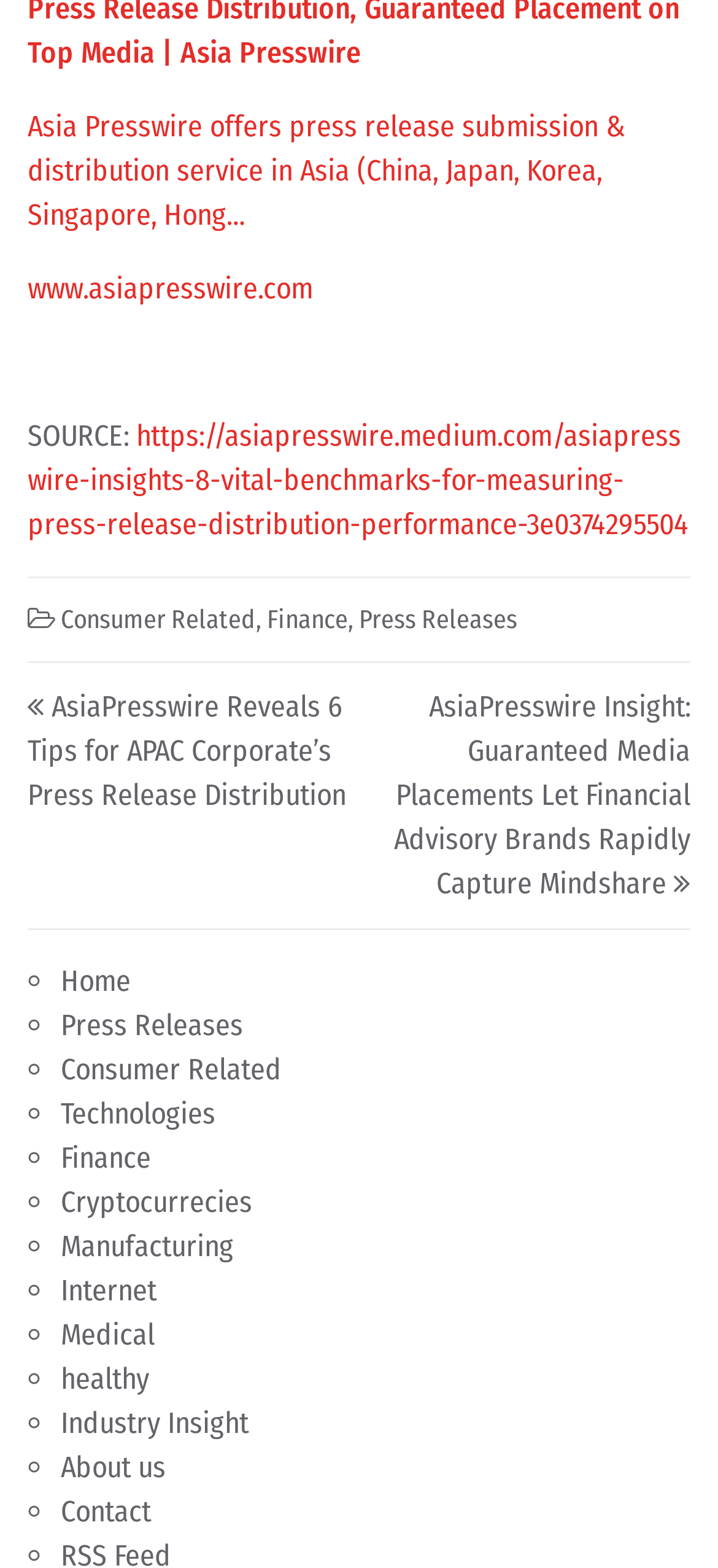Please identify the bounding box coordinates of the region to click in order to complete the given instruction: "Go to About us". The coordinates should be four float numbers between 0 and 1, i.e., [left, top, right, bottom].

[0.085, 0.924, 0.231, 0.946]